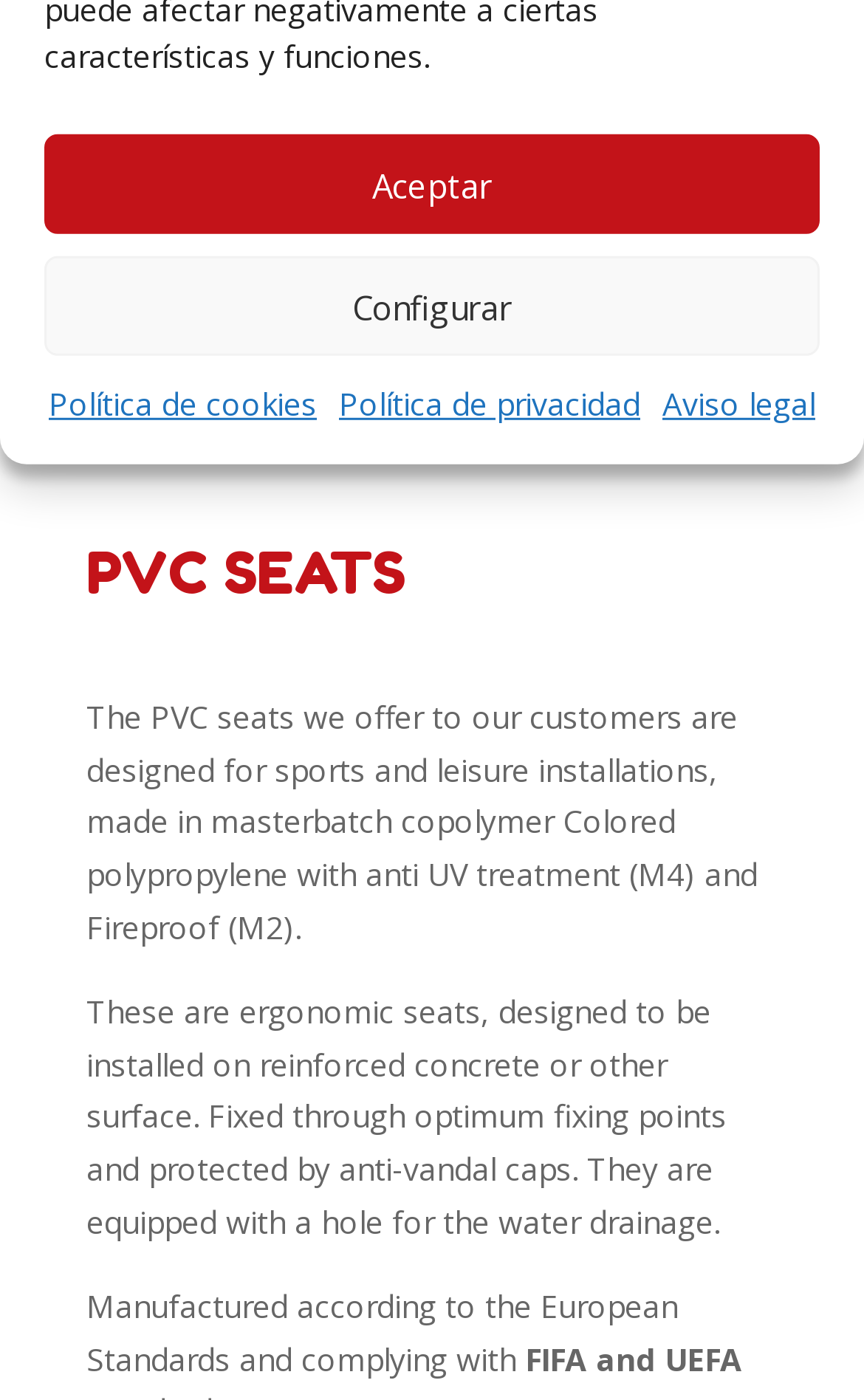Identify the bounding box coordinates for the UI element described as: "Aviso legal".

[0.767, 0.27, 0.944, 0.308]